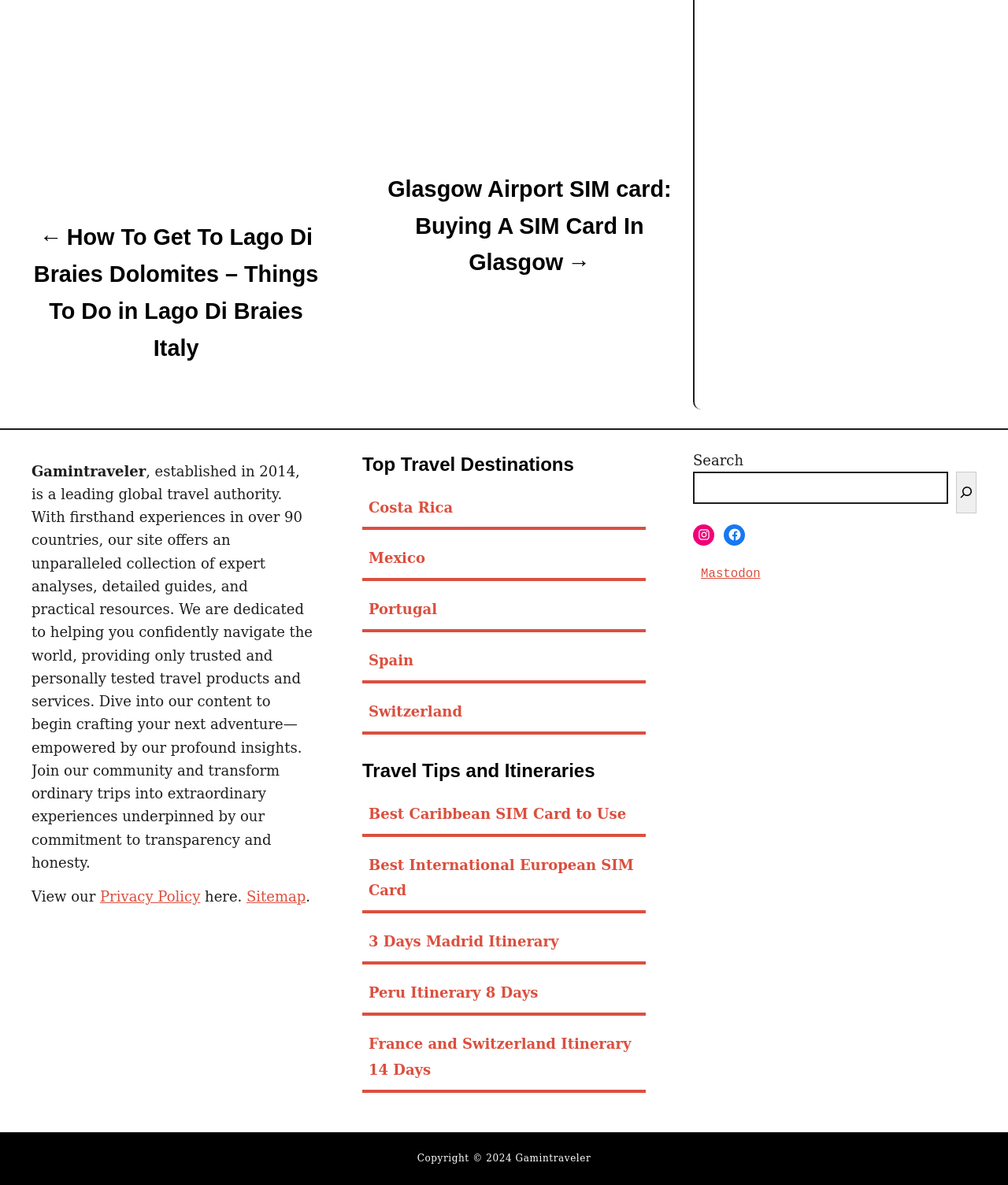Find the bounding box coordinates for the UI element that matches this description: "Best International European SIM Card".

[0.359, 0.714, 0.641, 0.771]